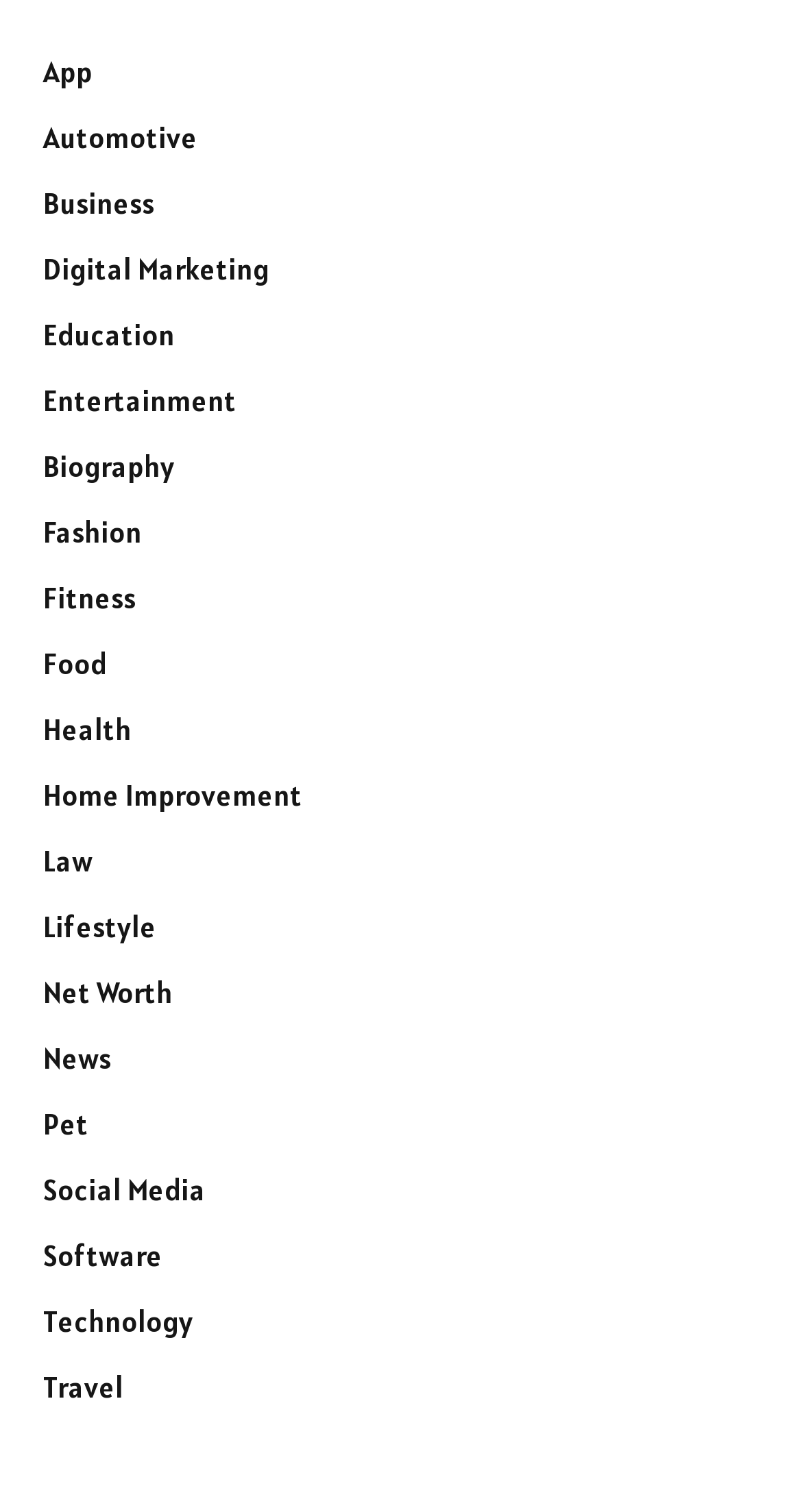Identify the bounding box coordinates of the region that needs to be clicked to carry out this instruction: "Click on App". Provide these coordinates as four float numbers ranging from 0 to 1, i.e., [left, top, right, bottom].

[0.054, 0.036, 0.115, 0.06]